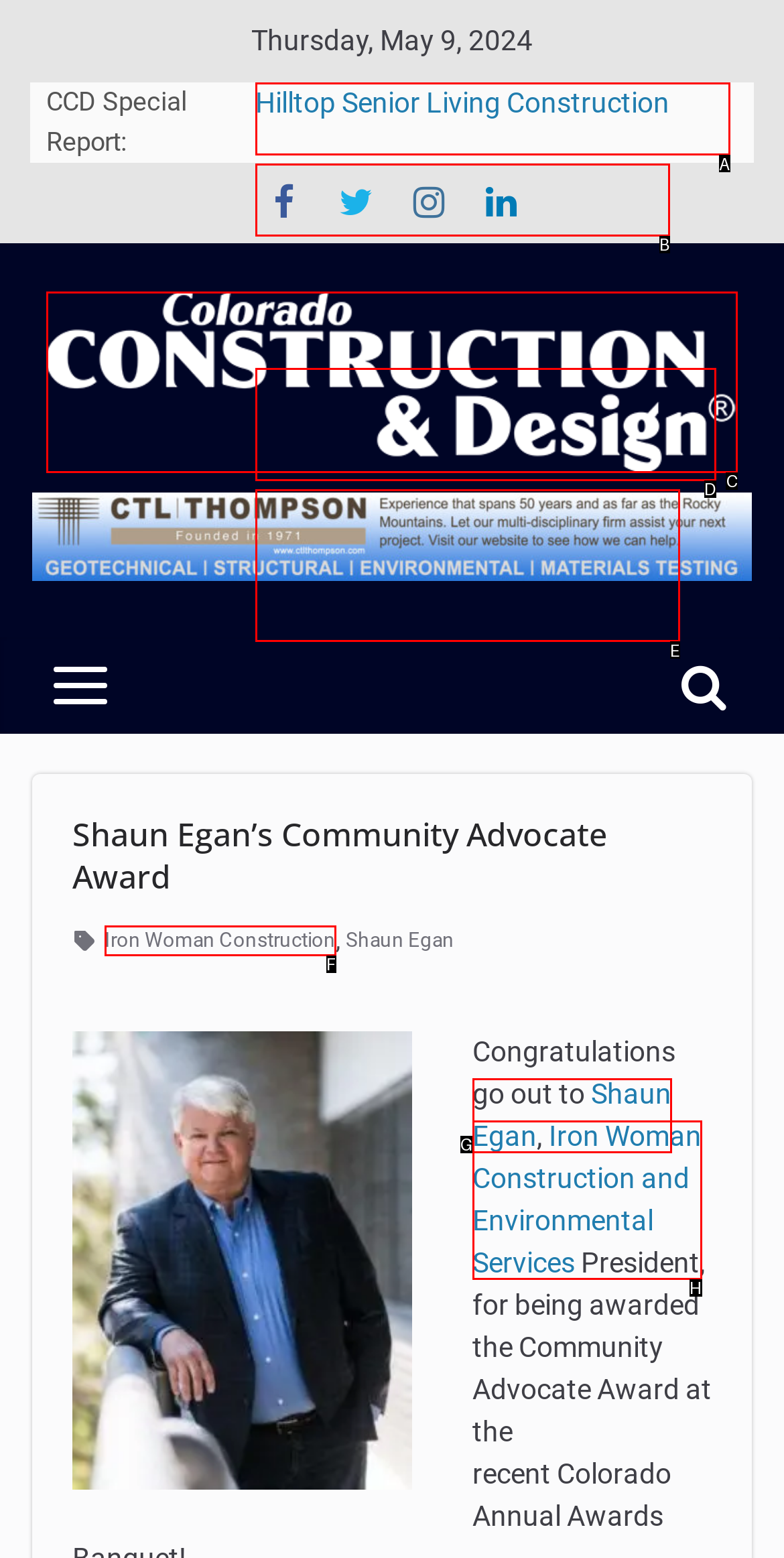Identify the letter of the option to click in order to Check out the article about Berkadia Secures $81.23 Million in Joint Venture Equity. Answer with the letter directly.

E